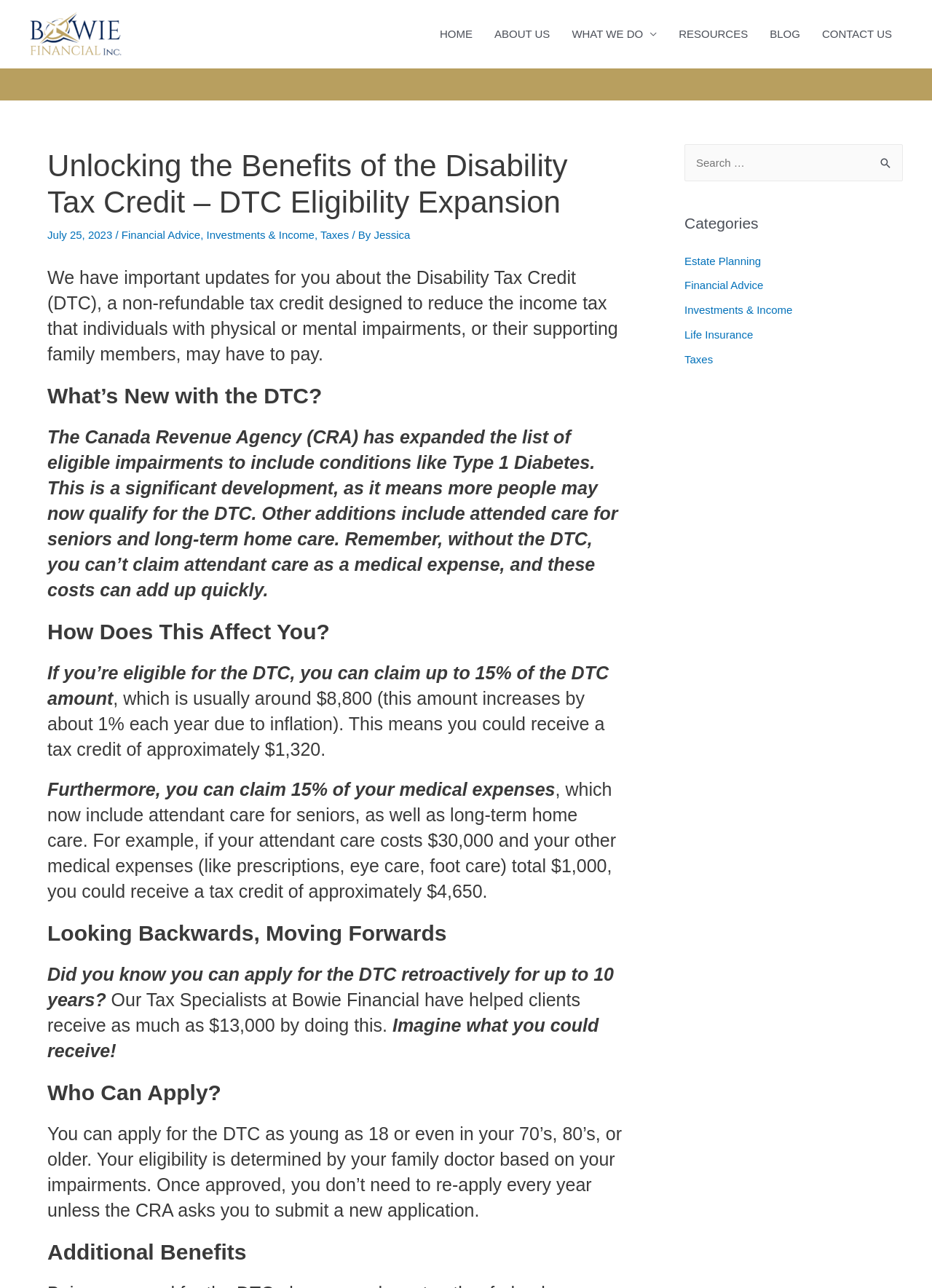Please determine the bounding box coordinates of the element to click on in order to accomplish the following task: "Search for something". Ensure the coordinates are four float numbers ranging from 0 to 1, i.e., [left, top, right, bottom].

[0.934, 0.112, 0.969, 0.135]